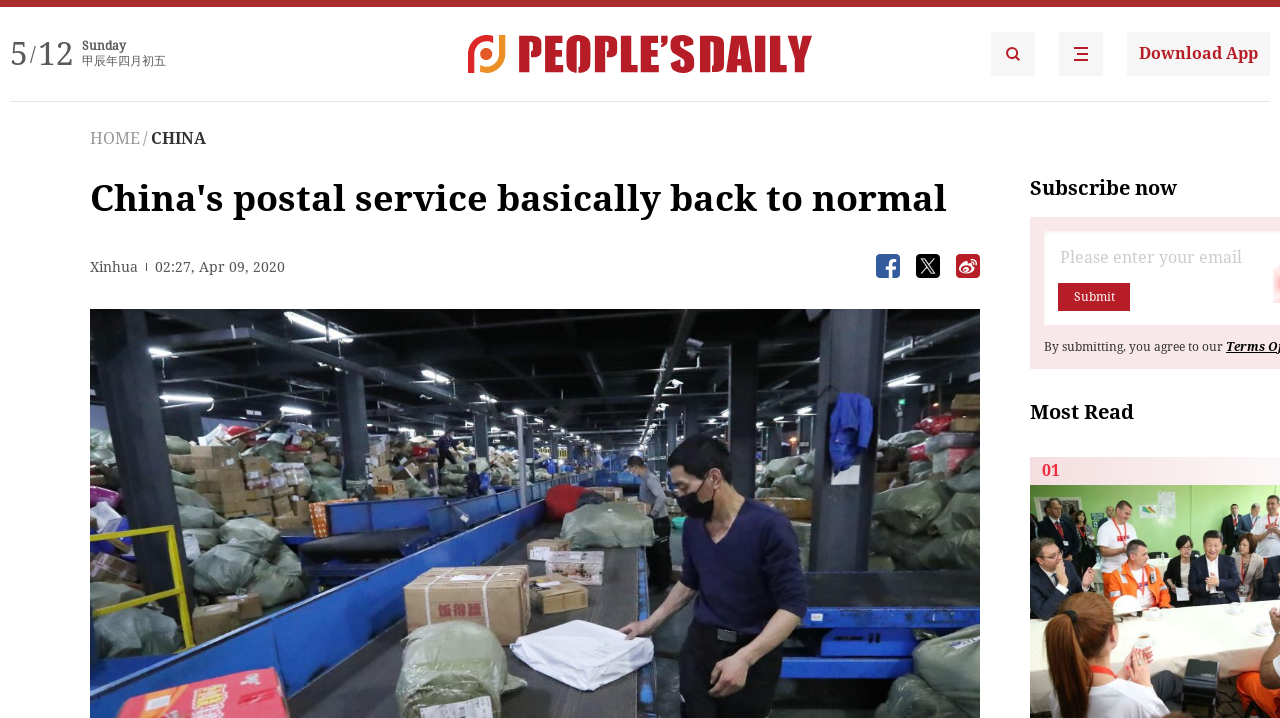Locate the bounding box of the UI element with the following description: "alt="People's Daily English language App"".

[0.827, 0.045, 0.862, 0.106]